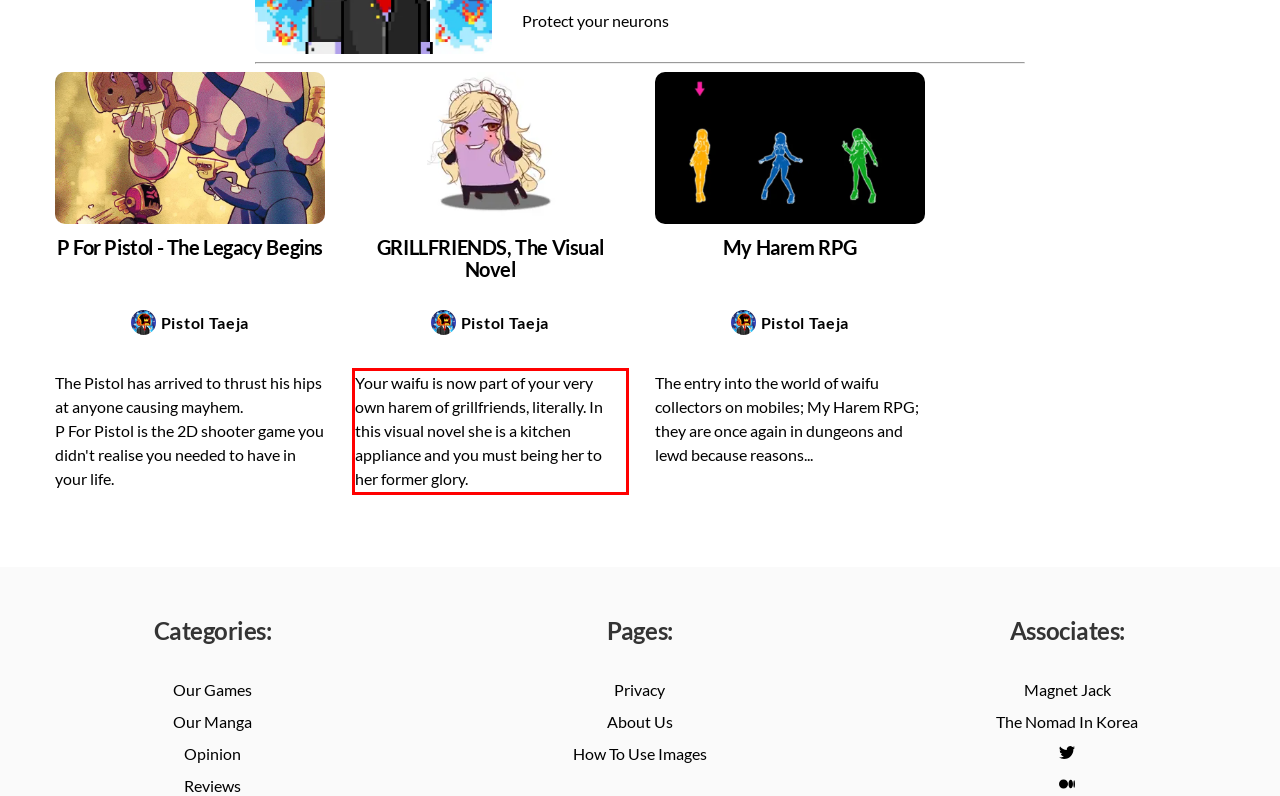Given the screenshot of a webpage, identify the red rectangle bounding box and recognize the text content inside it, generating the extracted text.

Your waifu is now part of your very own harem of grillfriends, literally. In this visual novel she is a kitchen appliance and you must being her to her former glory.